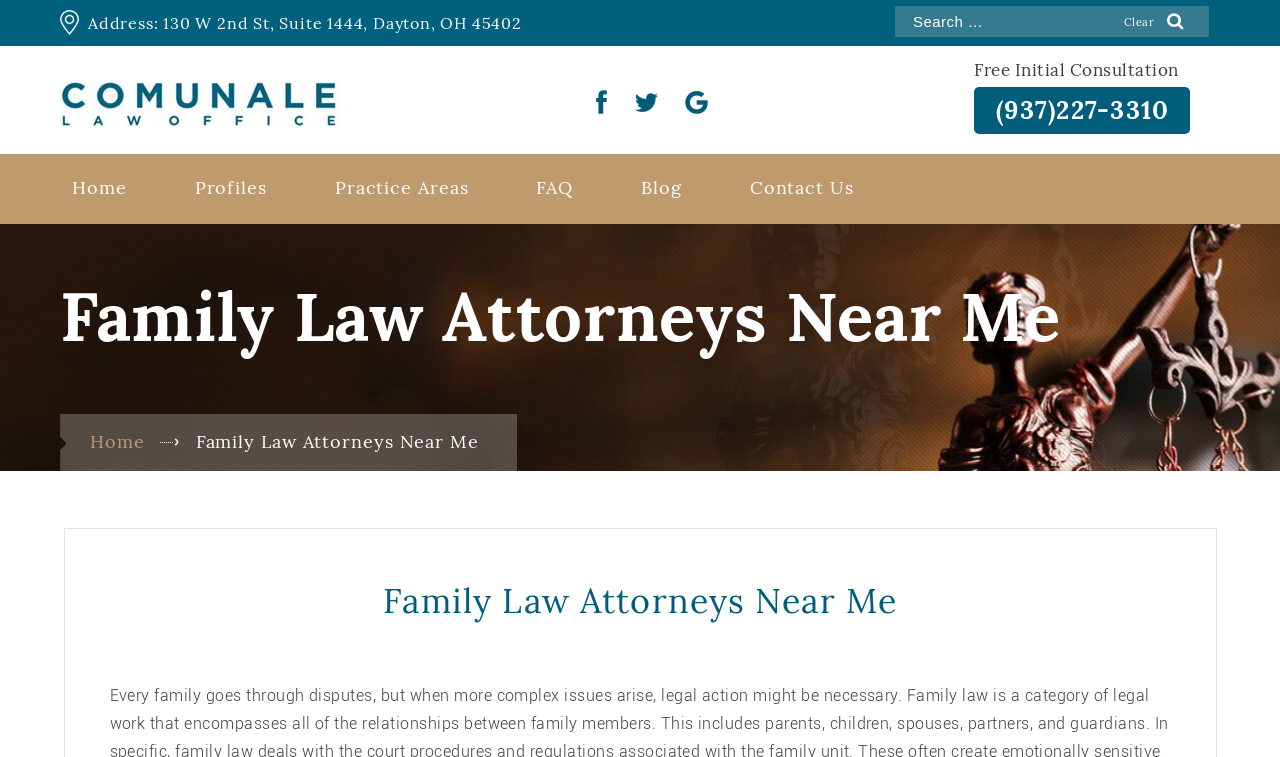Please determine the bounding box coordinates, formatted as (top-left x, top-left y, bottom-right x, bottom-right y), with all values as floating point numbers between 0 and 1. Identify the bounding box of the region described as: value="Clear"

[0.87, 0.009, 0.909, 0.049]